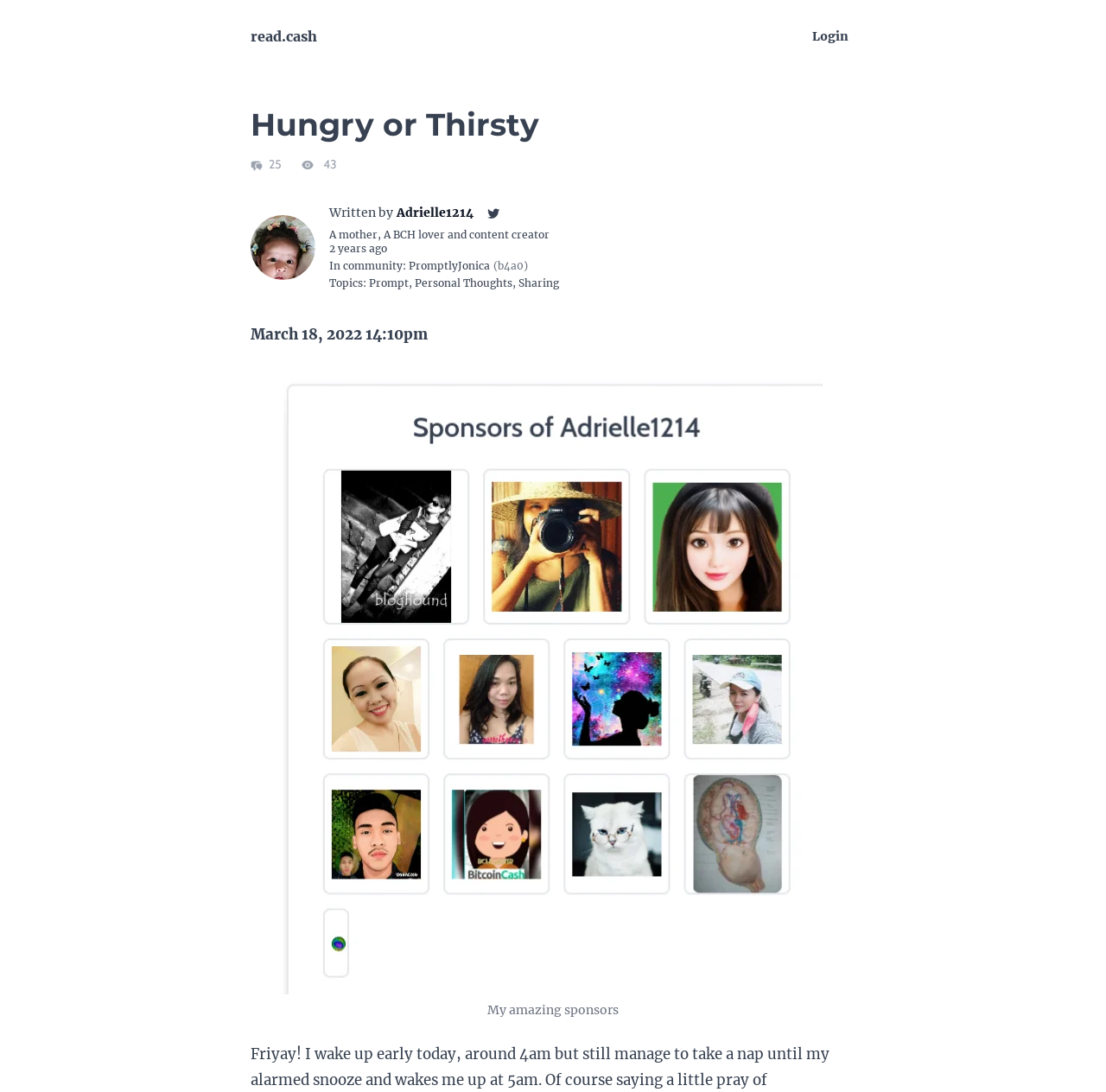Examine the image carefully and respond to the question with a detailed answer: 
How many people saw the article?

The number of people who saw the article can be found in the StaticText element with bounding box coordinates [0.292, 0.143, 0.305, 0.157], which is '43'.